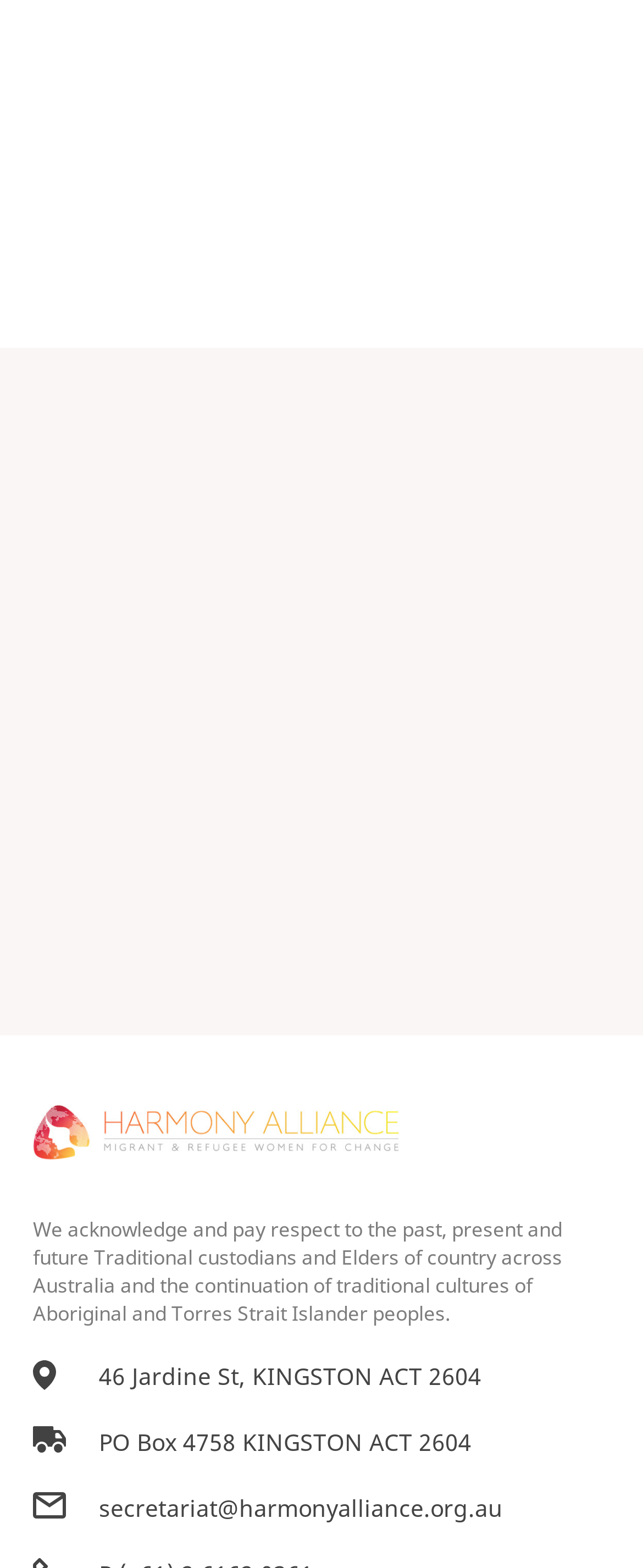Provide your answer to the question using just one word or phrase: How many links are present on the webpage?

4